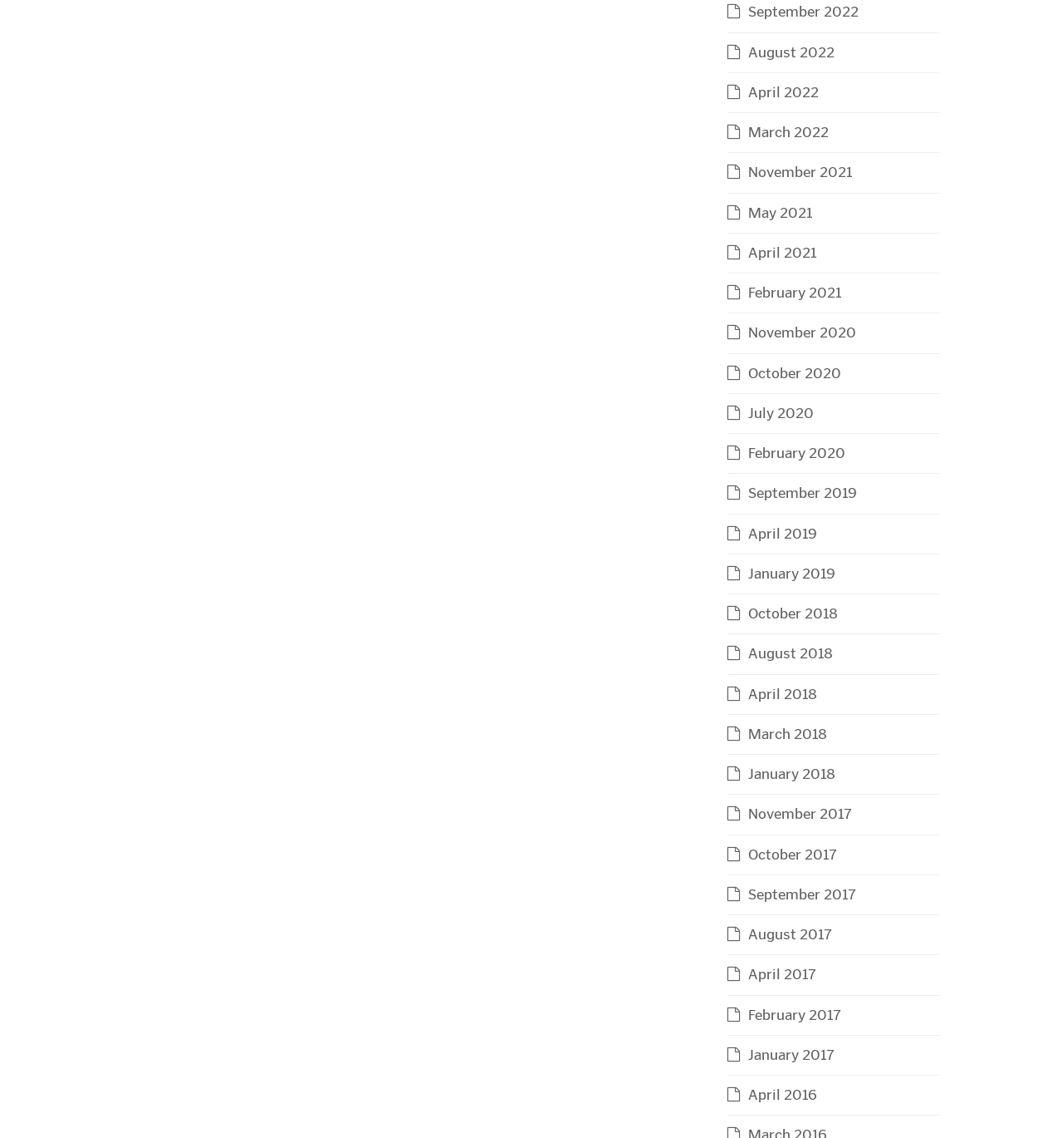Respond to the question below with a single word or phrase: What is the earliest month listed?

April 2016